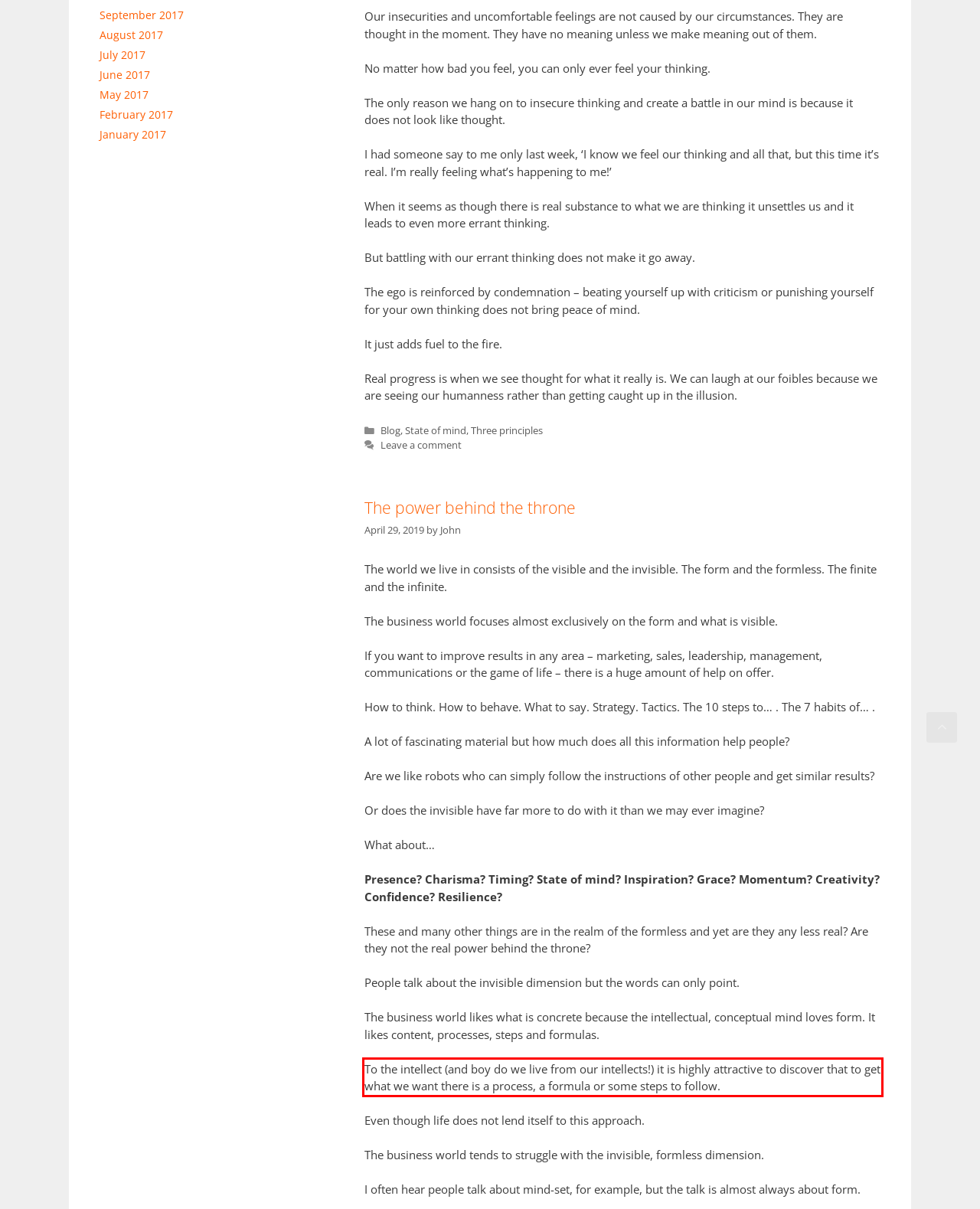Look at the provided screenshot of the webpage and perform OCR on the text within the red bounding box.

To the intellect (and boy do we live from our intellects!) it is highly attractive to discover that to get what we want there is a process, a formula or some steps to follow.